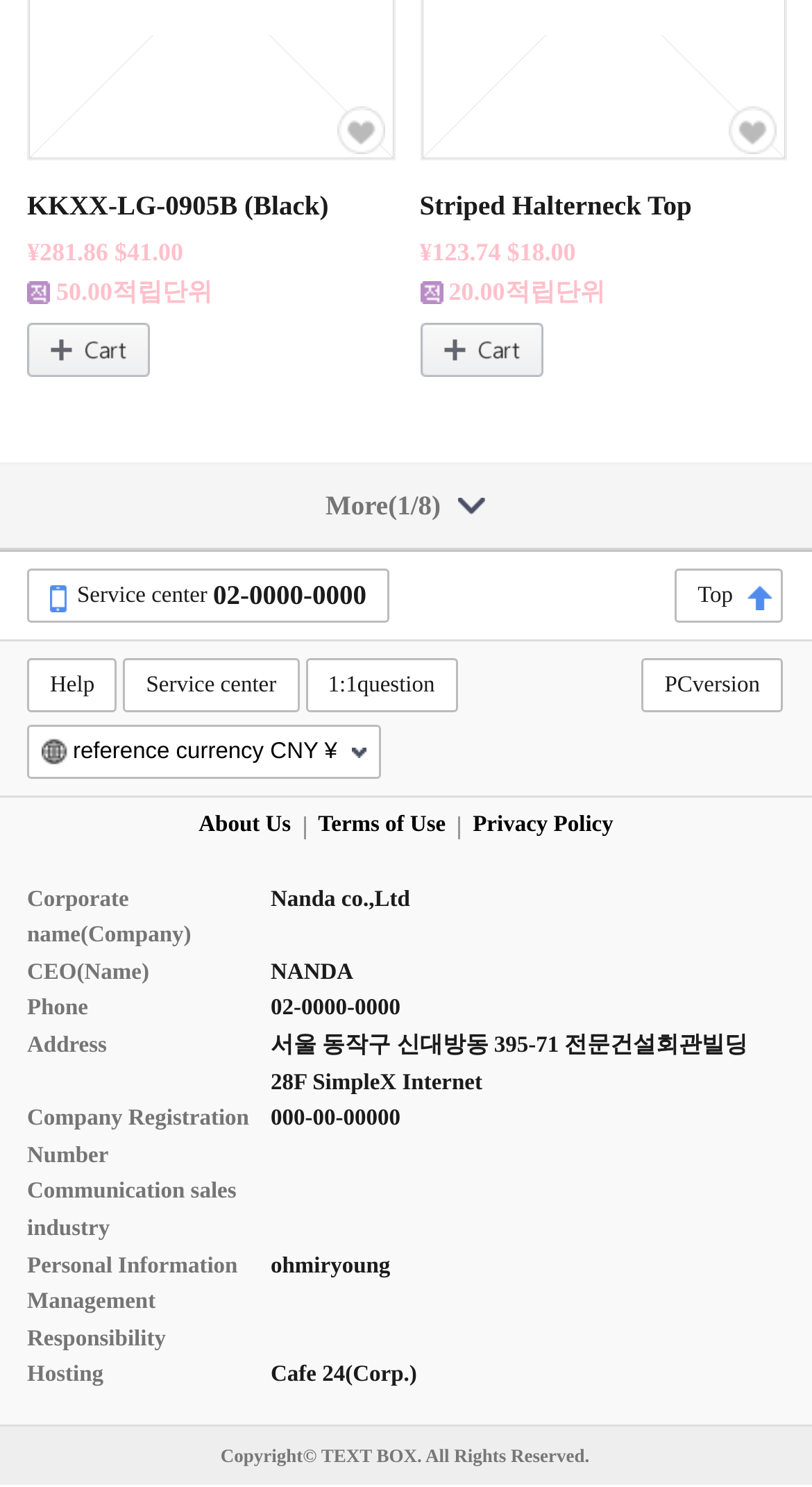Can you identify the bounding box coordinates of the clickable region needed to carry out this instruction: 'View product details of KKXX-LG-0905B'? The coordinates should be four float numbers within the range of 0 to 1, stated as [left, top, right, bottom].

[0.033, 0.128, 0.405, 0.149]